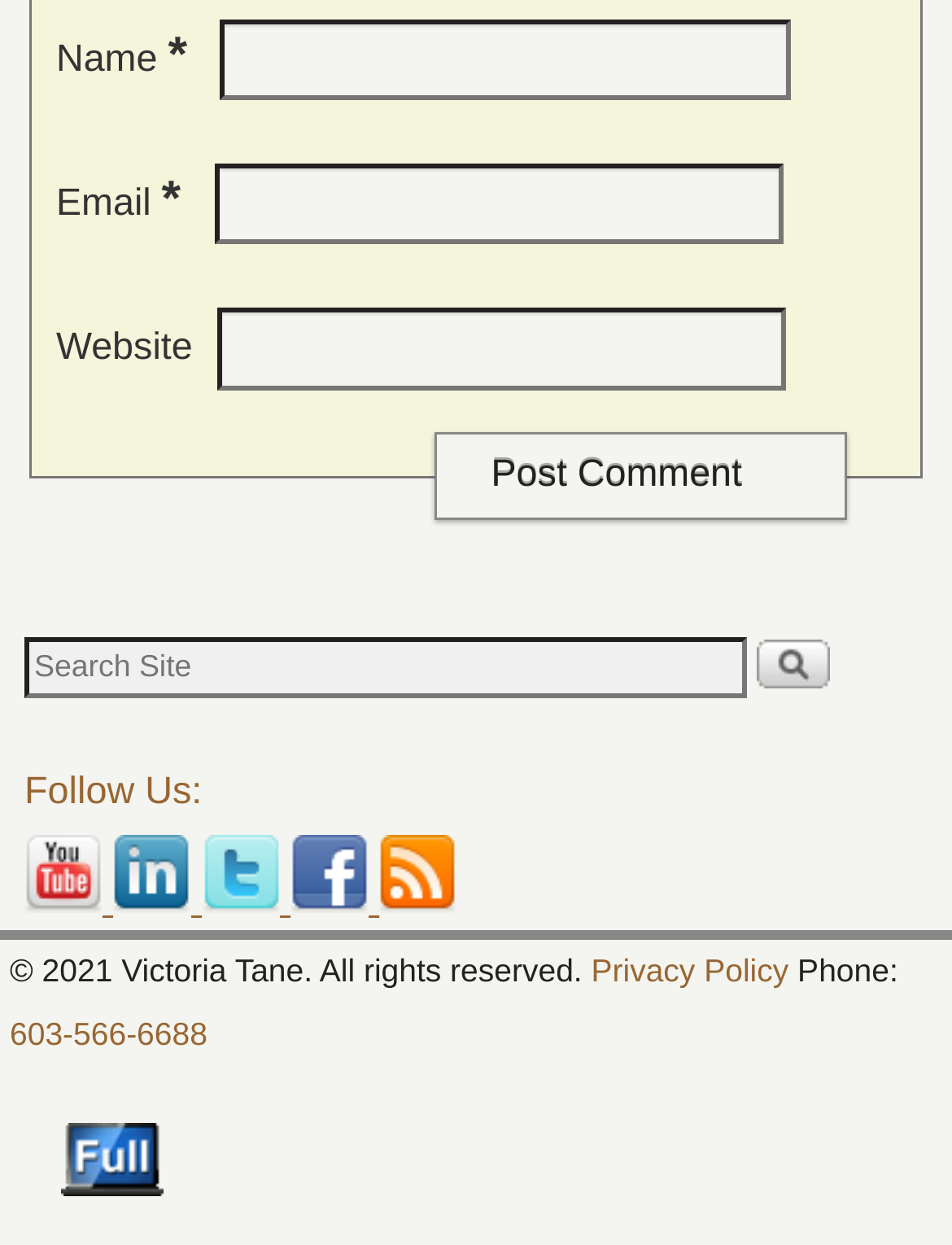Determine the bounding box coordinates for the clickable element required to fulfill the instruction: "Search the site". Provide the coordinates as four float numbers between 0 and 1, i.e., [left, top, right, bottom].

[0.026, 0.511, 0.785, 0.56]